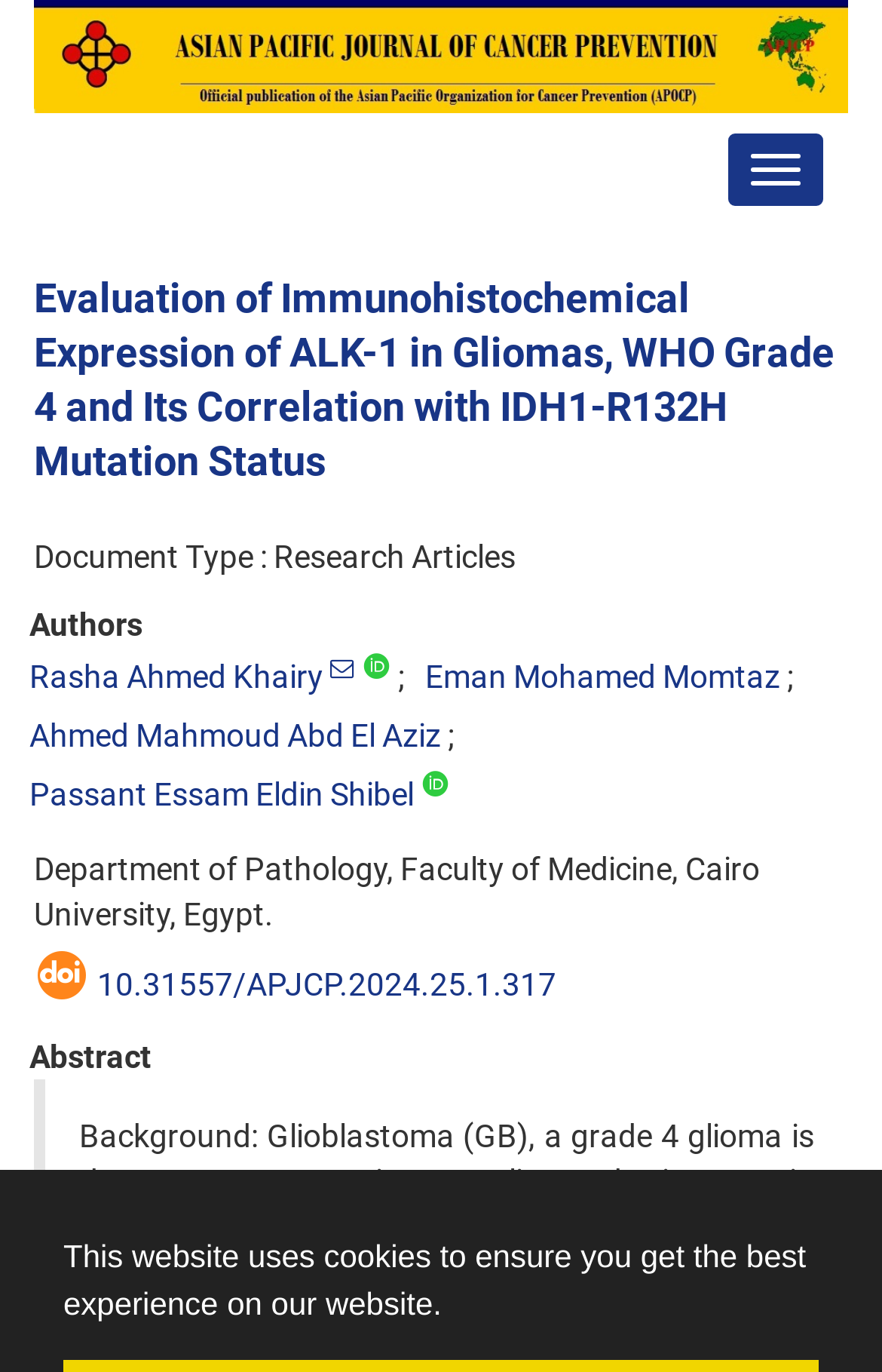Give the bounding box coordinates for the element described by: "Passant Essam Eldin Shibel".

[0.033, 0.566, 0.469, 0.593]